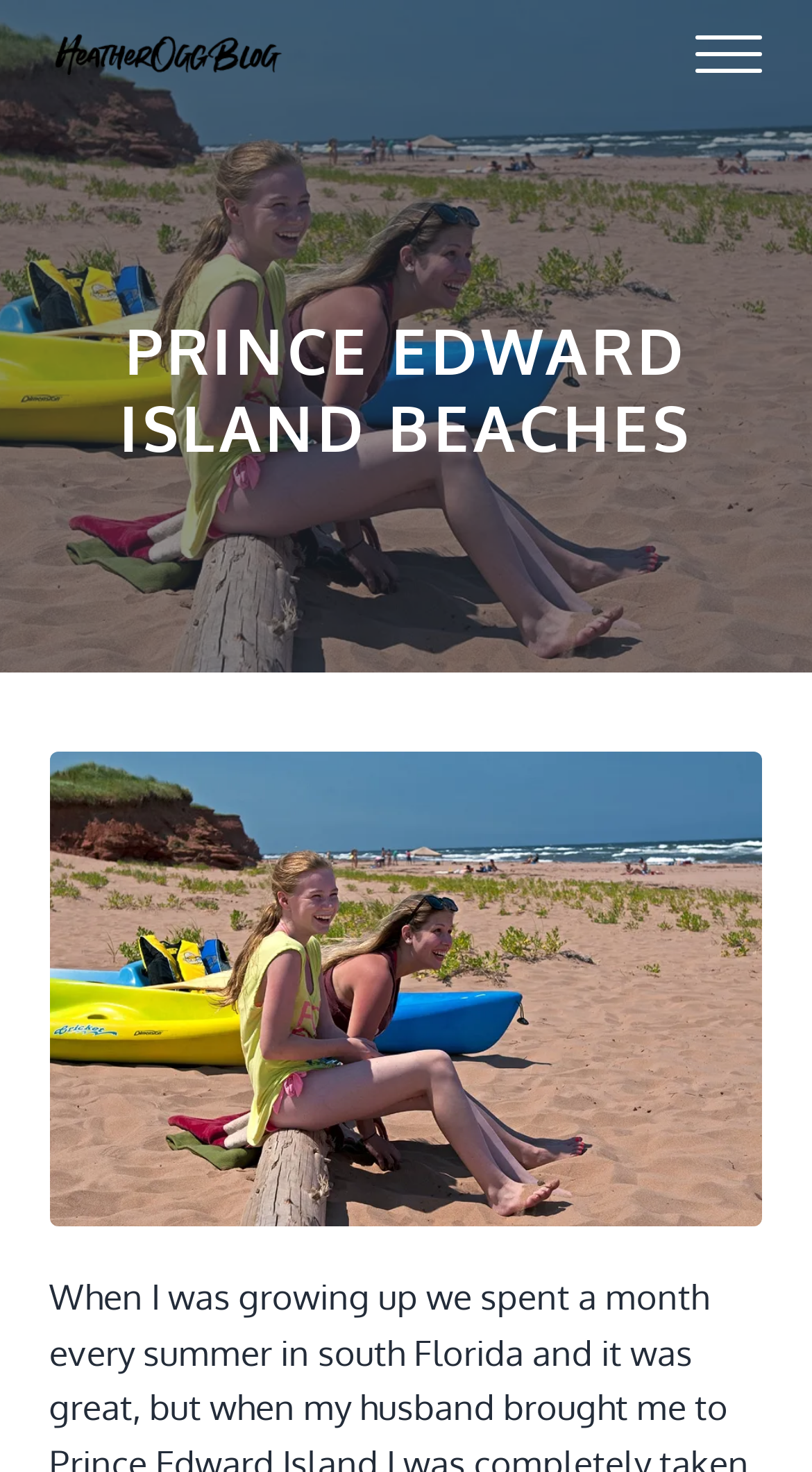What is the purpose of the 'Skip to' links?
Look at the image and provide a short answer using one word or a phrase.

Accessibility